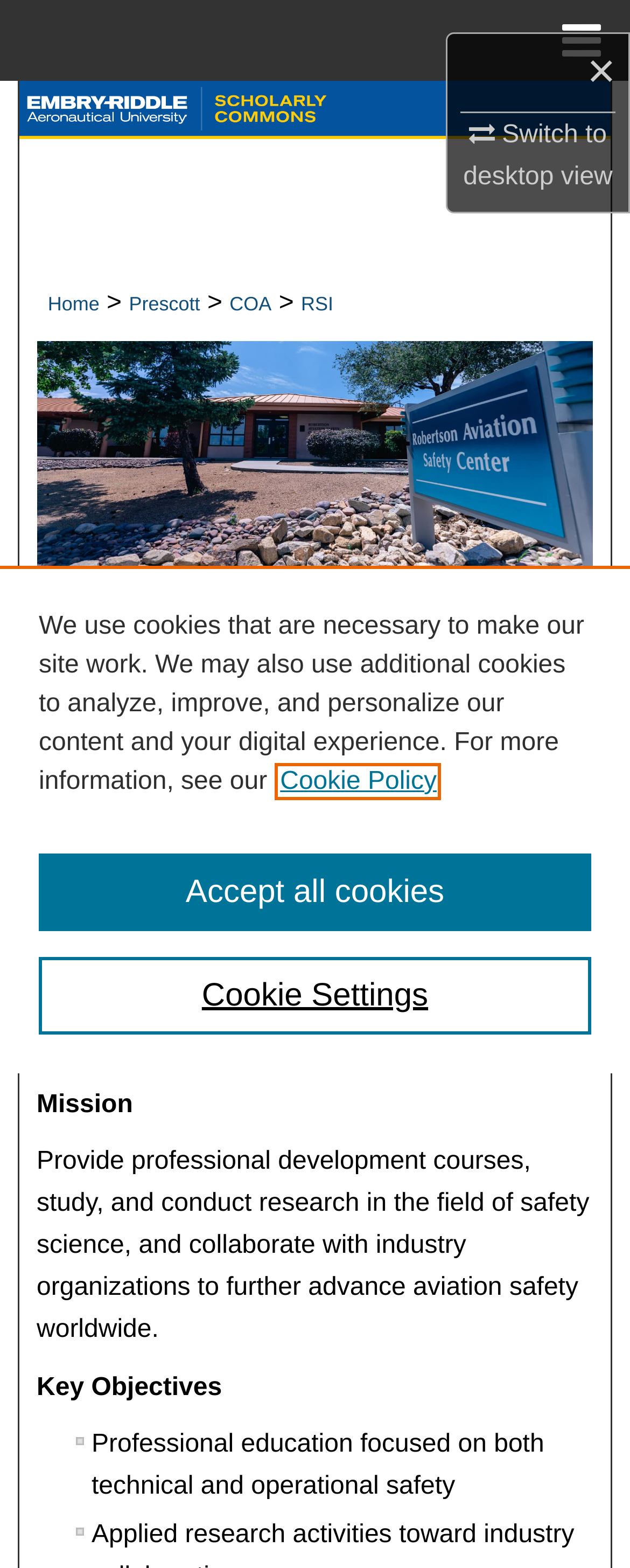Use a single word or phrase to answer the question: Who is the institute named after?

Dr. S. Harry Robertson III